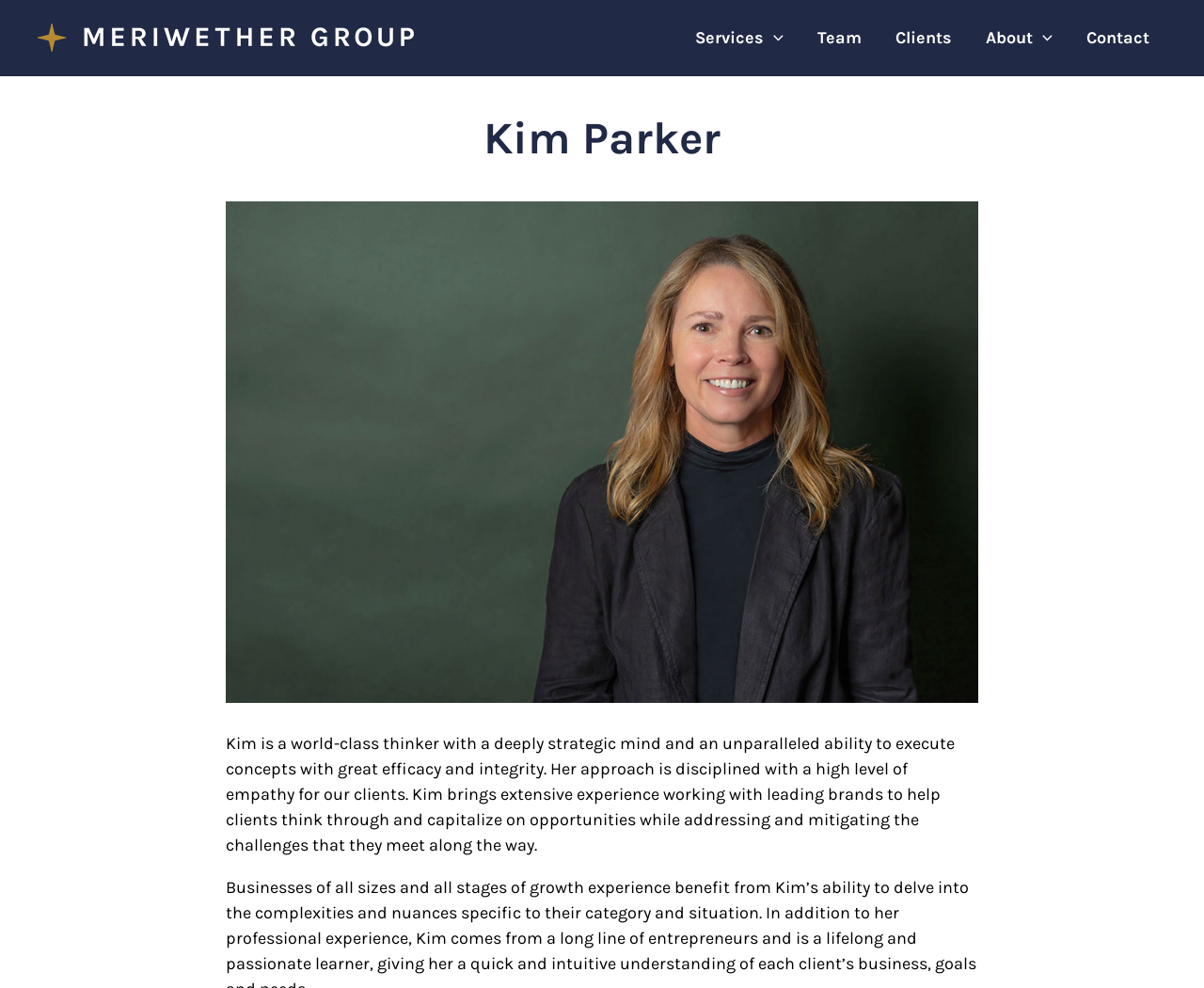What is the company name associated with the logo?
Provide a detailed answer to the question using information from the image.

The link element with the description 'Meriwether Group logo' suggests that the company name associated with the logo is Meriwether Group.